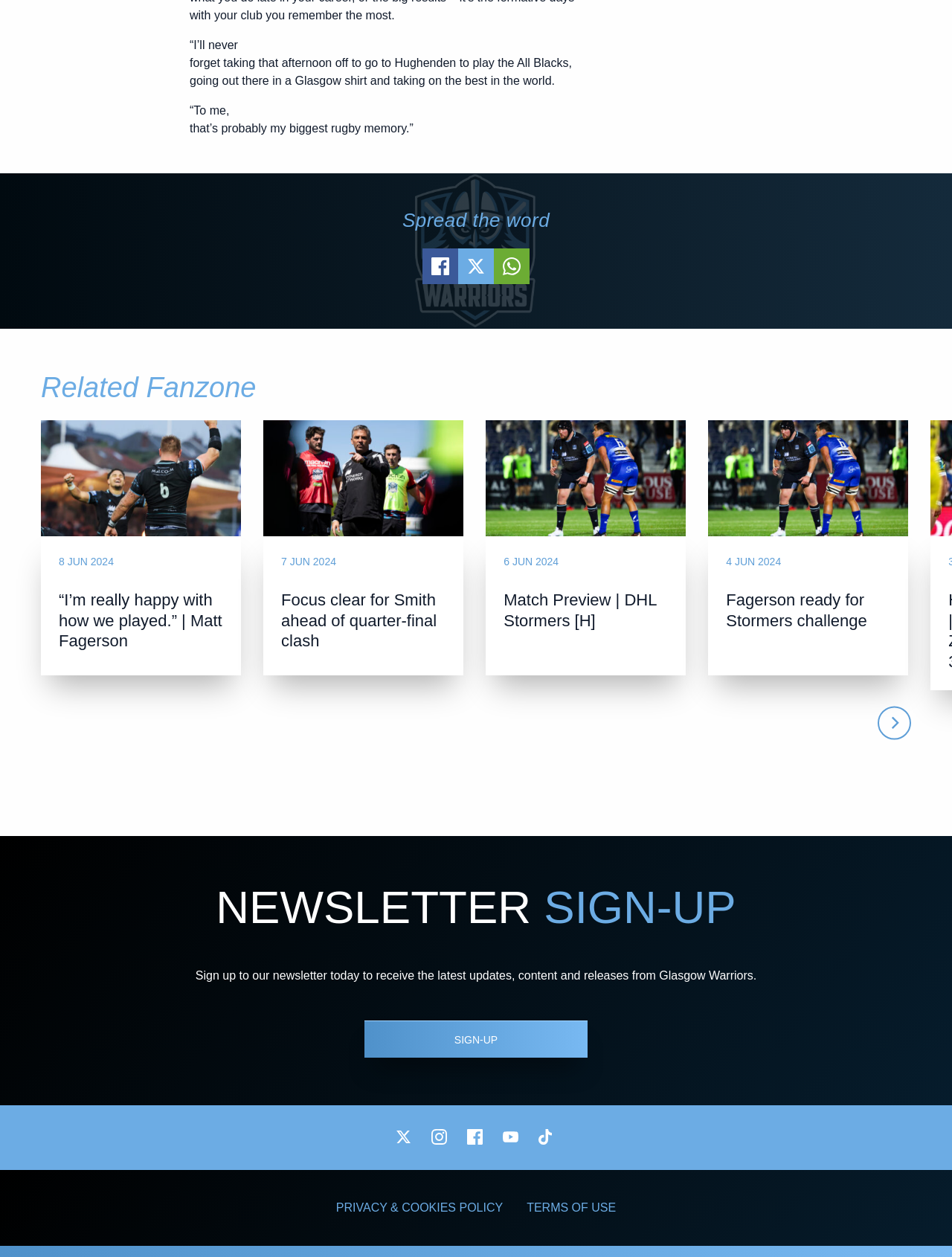Can you identify the bounding box coordinates of the clickable region needed to carry out this instruction: 'Visit our Twitter page'? The coordinates should be four float numbers within the range of 0 to 1, stated as [left, top, right, bottom].

[0.406, 0.891, 0.444, 0.919]